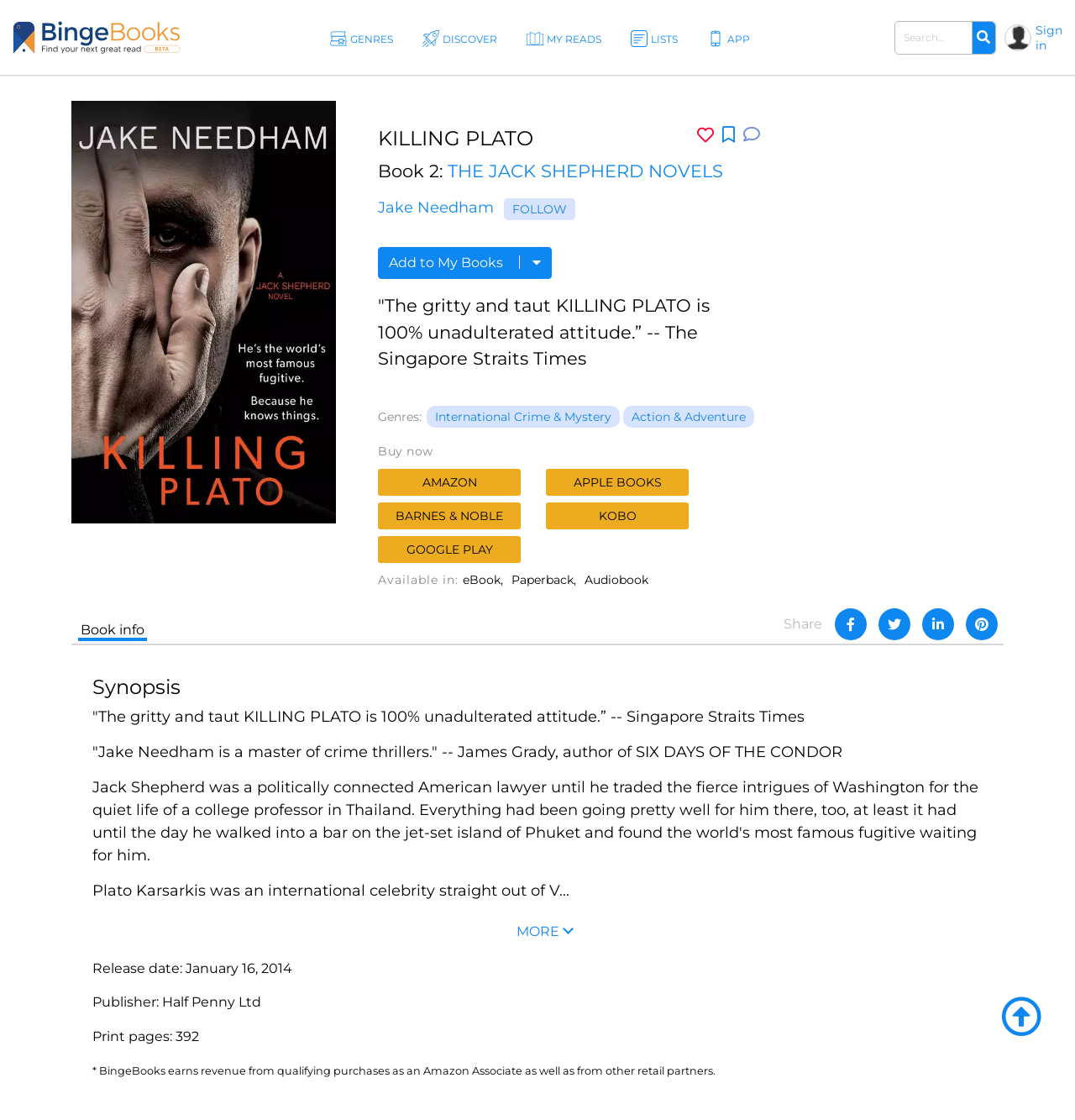Identify the bounding box coordinates of the section to be clicked to complete the task described by the following instruction: "Share this book". The coordinates should be four float numbers between 0 and 1, formatted as [left, top, right, bottom].

[0.729, 0.55, 0.765, 0.564]